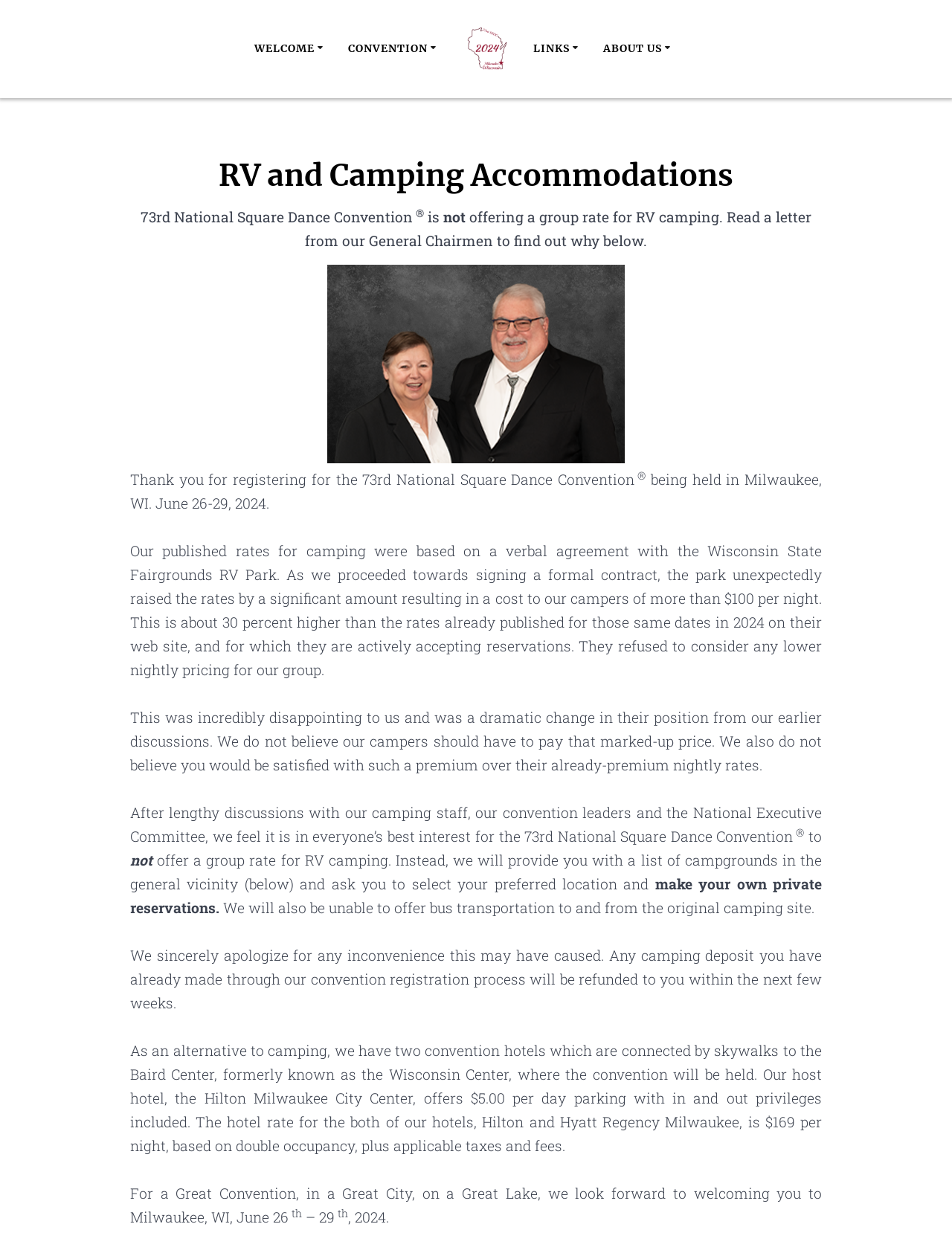Locate the bounding box coordinates of the element I should click to achieve the following instruction: "Visit the College of Natural Science".

None